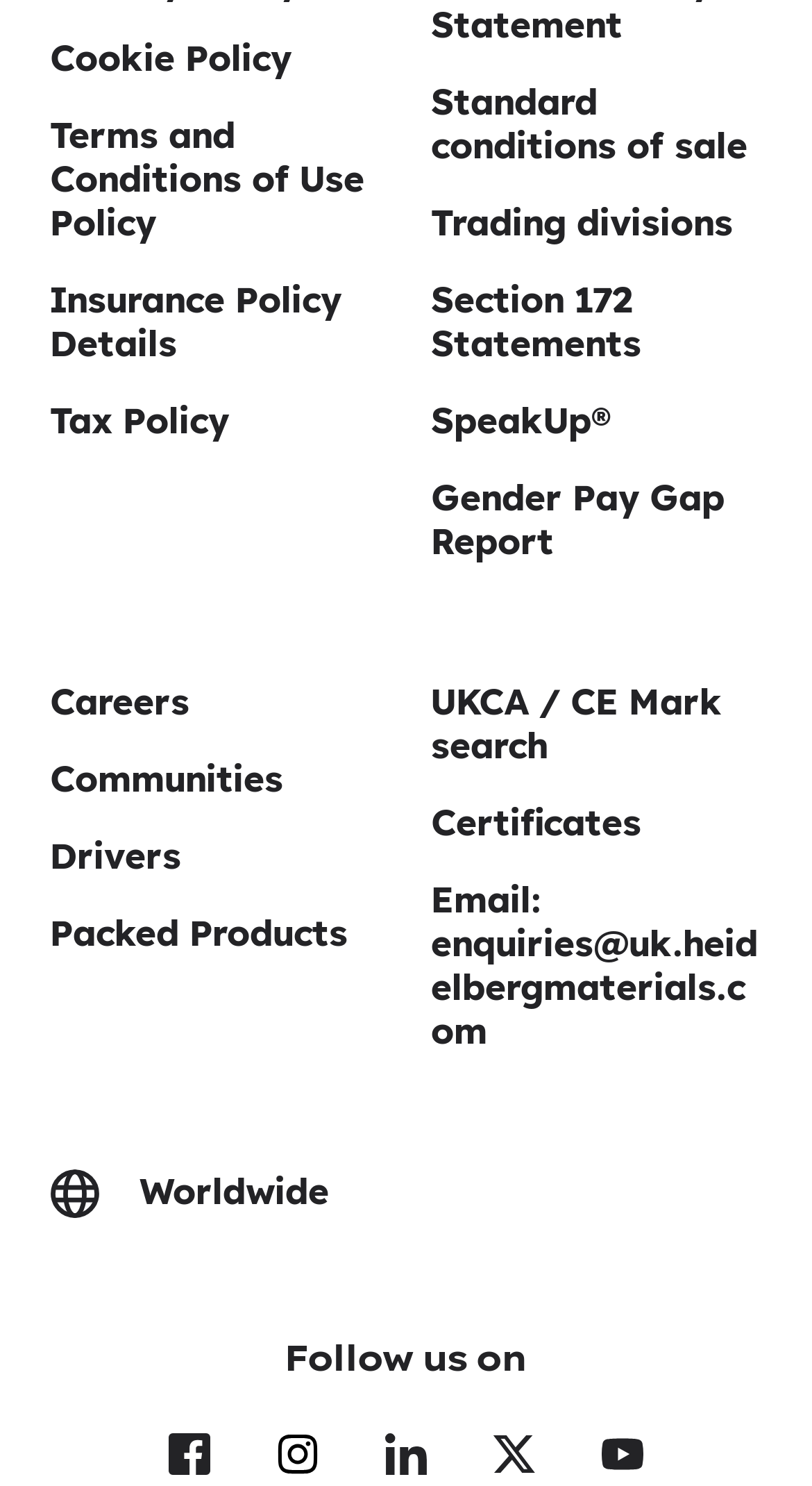Please find the bounding box for the UI element described by: "UKCA / CE Mark search".

[0.531, 0.457, 0.89, 0.516]